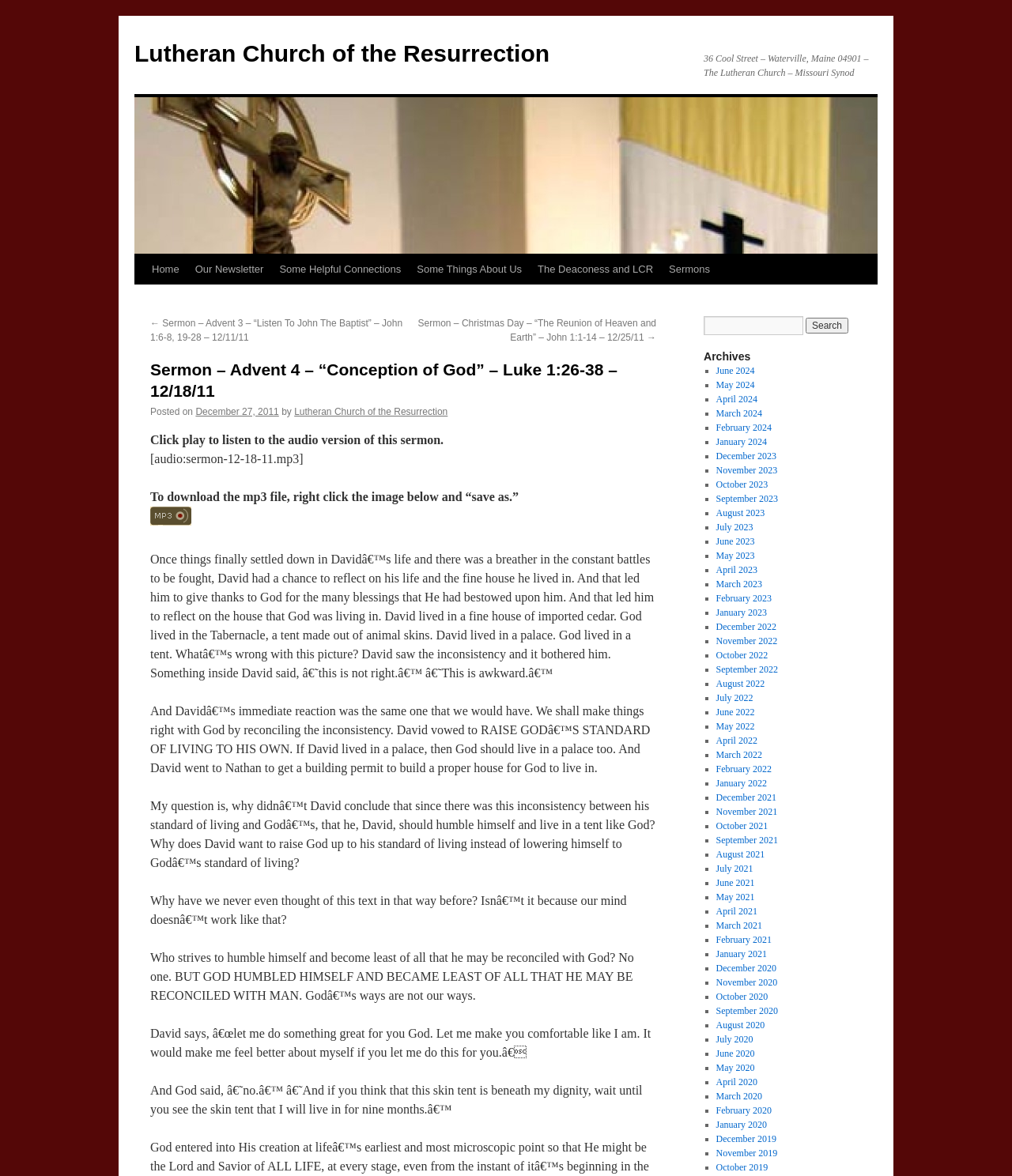Pinpoint the bounding box coordinates of the clickable element to carry out the following instruction: "Listen to the audio version of this sermon."

[0.148, 0.368, 0.438, 0.379]